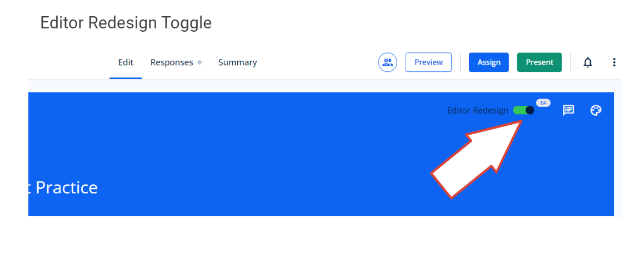Describe in detail everything you see in the image.

The image displays the interface of an educational platform, highlighting the "Editor Redesign Toggle" feature. A prominent arrow points towards a toggle switch labeled "Editor Redesign," set against a vibrant blue background. The toolbar includes various options such as "Edit," "Responses," and "Summary," emphasizing the new layout for enhanced usability. Near the toggle, icons for previewing, assigning, and presenting materials are visible, illustrating the streamlined process of managing educational content. This redesign aims to improve user experience by making it easier for educators to navigate and utilize the editor effectively.